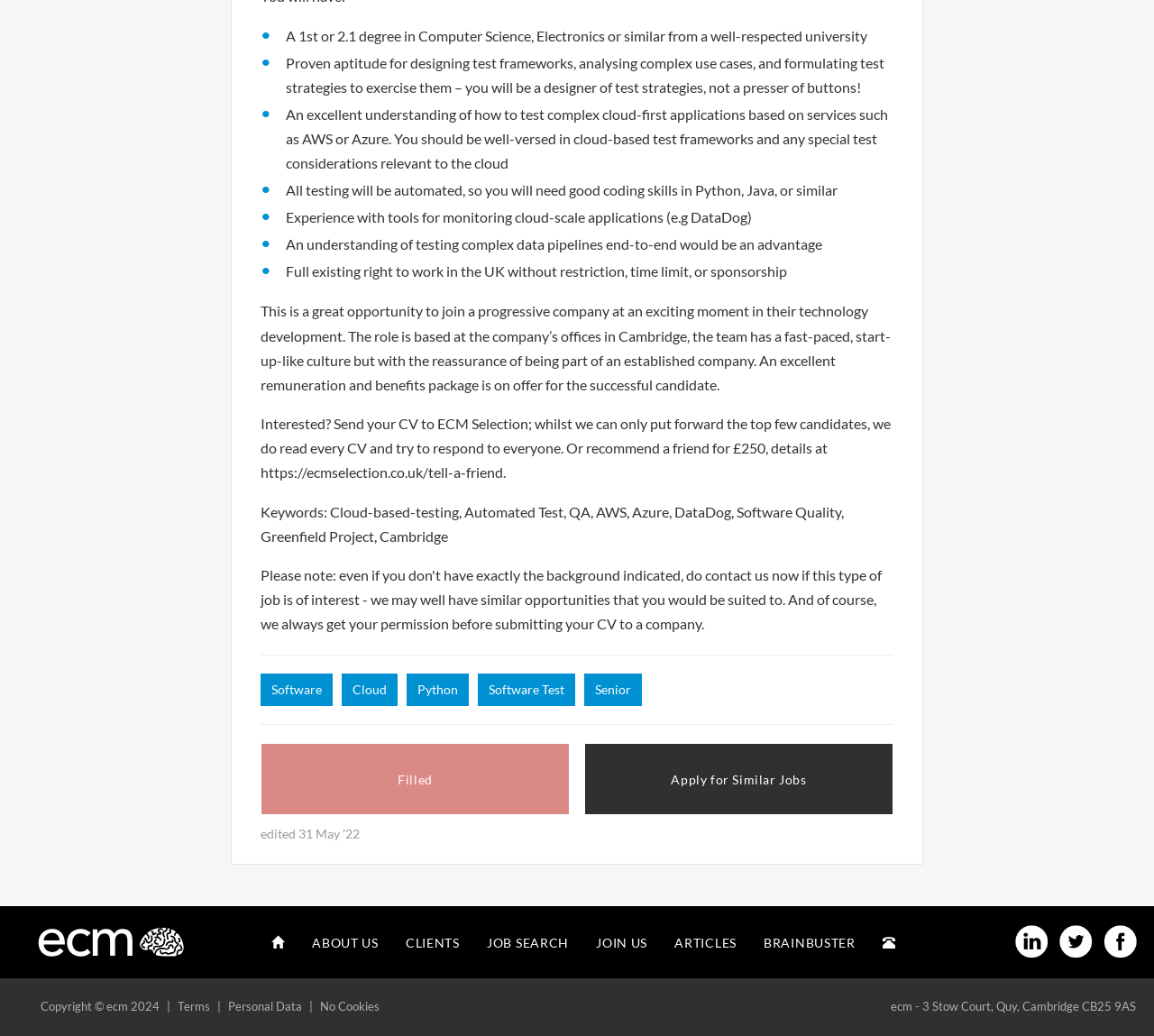Using the format (top-left x, top-left y, bottom-right x, bottom-right y), and given the element description, identify the bounding box coordinates within the screenshot: Join Us

[0.505, 0.888, 0.573, 0.932]